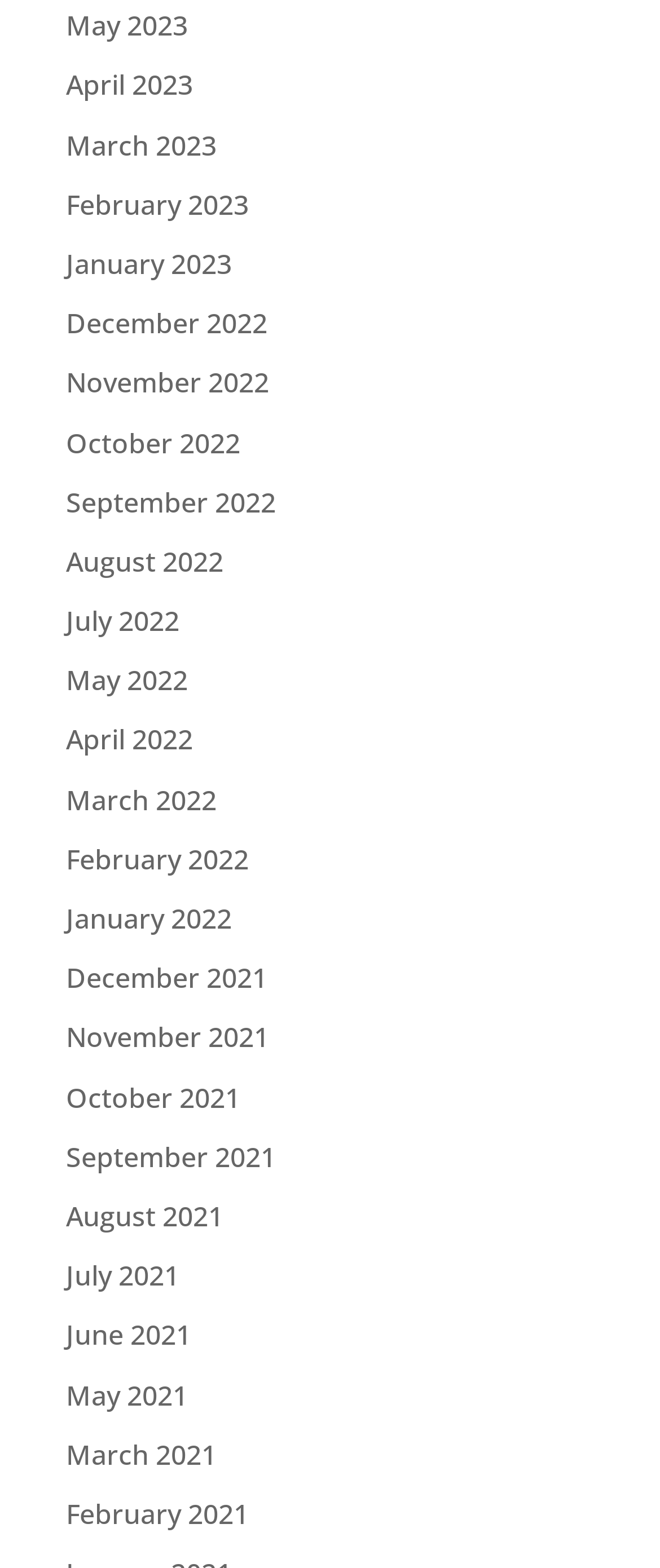Determine the bounding box coordinates of the target area to click to execute the following instruction: "view Accommodations."

None